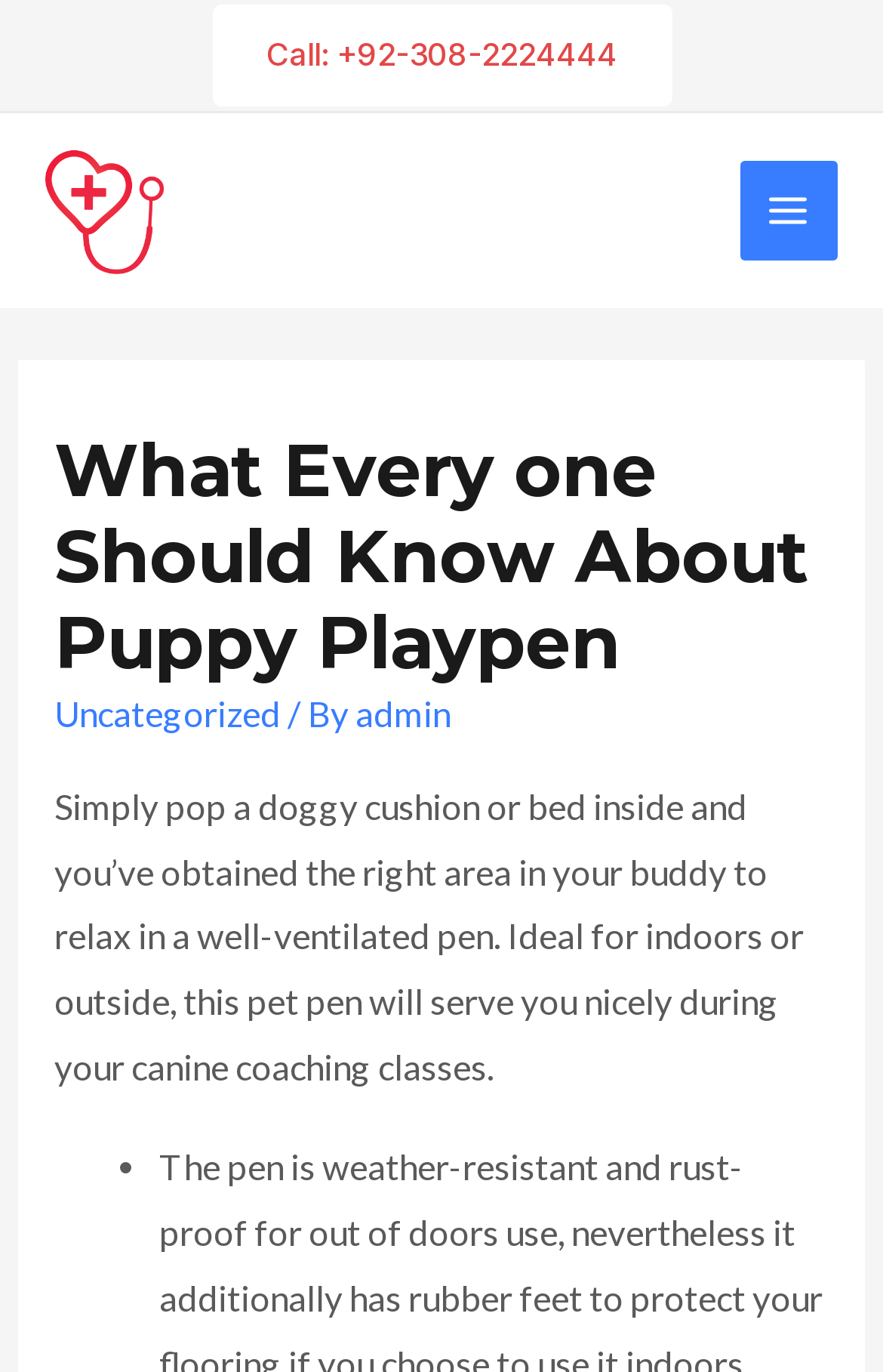What is the phone number to call?
Analyze the image and provide a thorough answer to the question.

The phone number to call is located at the top of the webpage, in a link element with the text 'Call: +92-308-2224444'.